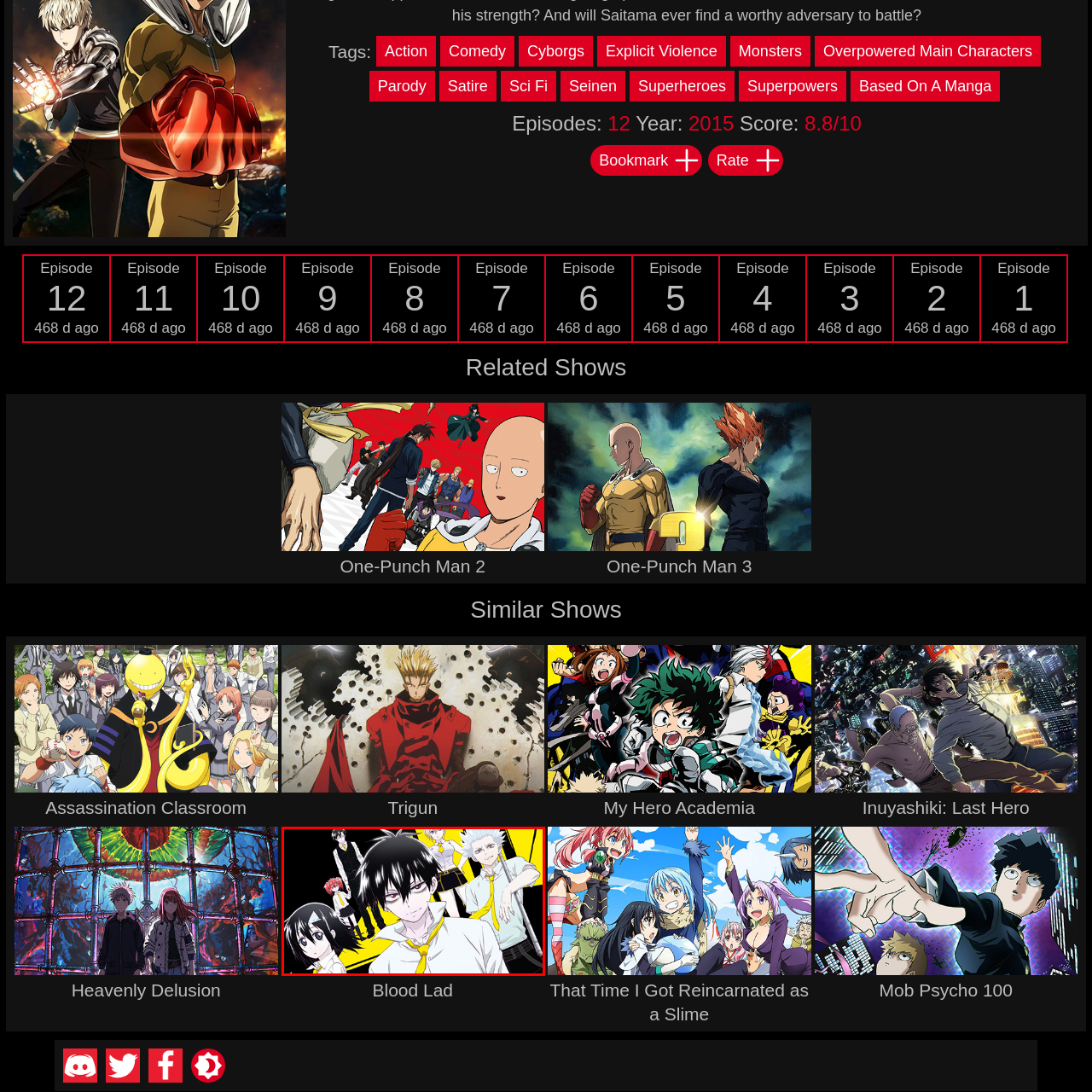Describe the features and objects visible in the red-framed section of the image in detail.

The image features a dynamic ensemble of characters from the anime series "Heavenly Delusion." Set against a striking black and yellow backdrop, the group showcases a blend of personalities, each with their unique visual flair. 

In the foreground stands a confident character with striking black hair and a smirk, dressed in a white shirt and yellow tie, suggesting a rebellious and charismatic demeanor. To the left, a girl with short black hair and large expressive eyes appears timid yet curious, contrasting the boldness of the central character. Behind them, a red-haired character with a fierce expression balances the group with an aura of intensity, while another character with spiky white hair exudes a cool, laid-back attitude, clad in a dark vest.

The composition is expertly designed, pulling the viewer’s attention to the characters' expressions and varied styles, hinting at the show’s themes of adventure and camaraderie. This image encapsulates the essence of "Heavenly Delusion," inviting fans and newcomers alike to explore its intriguing narrative.